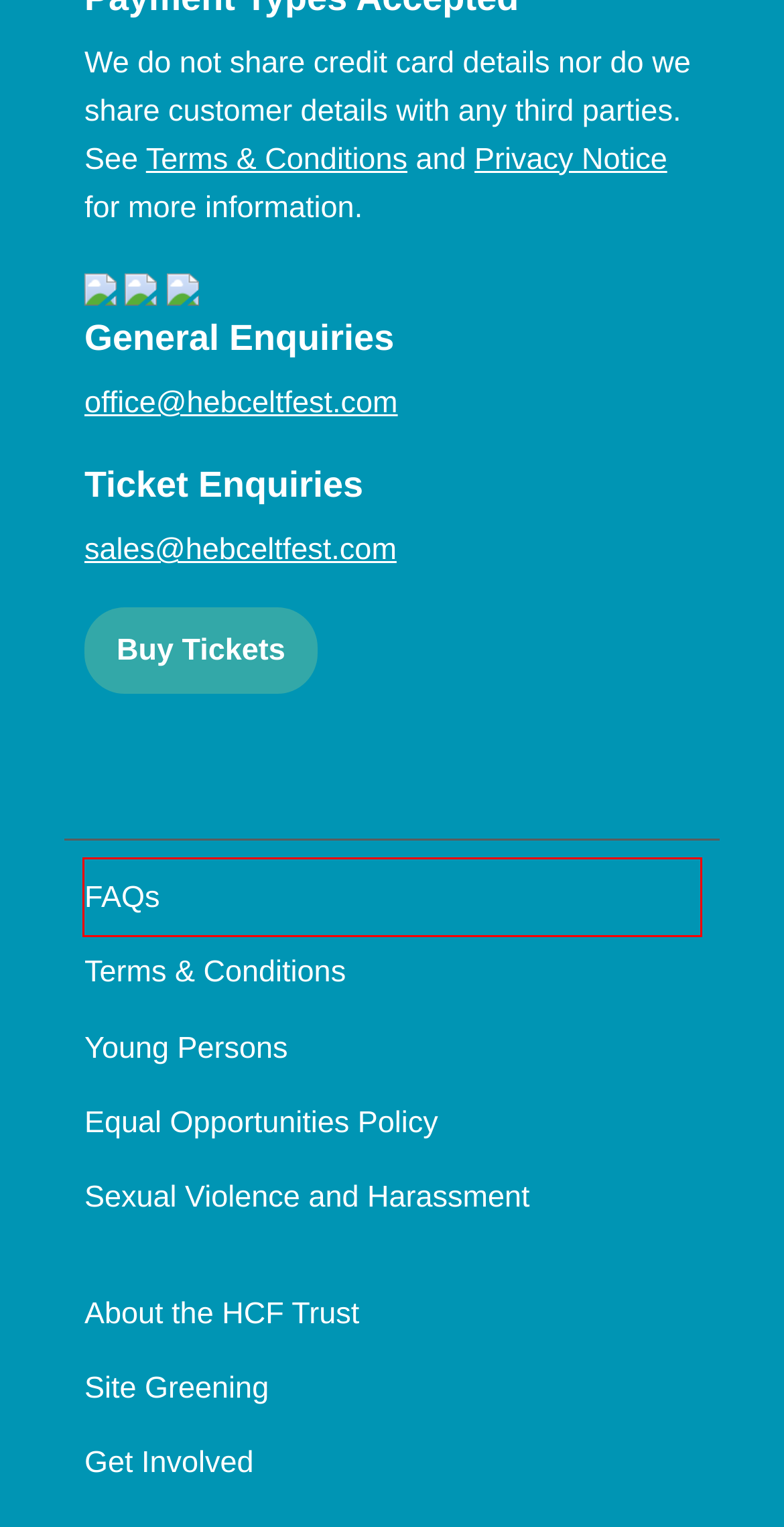You have a screenshot of a webpage, and a red bounding box highlights an element. Select the webpage description that best fits the new page after clicking the element within the bounding box. Options are:
A. DEV Statement on Sexual Violence and Sexual Harassment :: HebCelt 23 :: Scottish Music Festival
B. DEV YOUTH TERMS :: HebCelt 23 :: Scottish Music Festival
C. Ferries to Scotland & Scottish Isles | Caledonian MacBrayne | CalMac Ferries
D. An Lanntair
E. DEV Volunteer :: HebCelt 23 :: Scottish Music Festival
F. DEV Site Greening :: HebCelt 23 :: Scottish Music Festival
G. DEV Festival FAQs - Ceistean mun Fhèis :: HebCelt 23 :: Scottish Music Festival
H. DEV Equal Opportunities Policy :: HebCelt 23 :: Scottish Music Festival

G